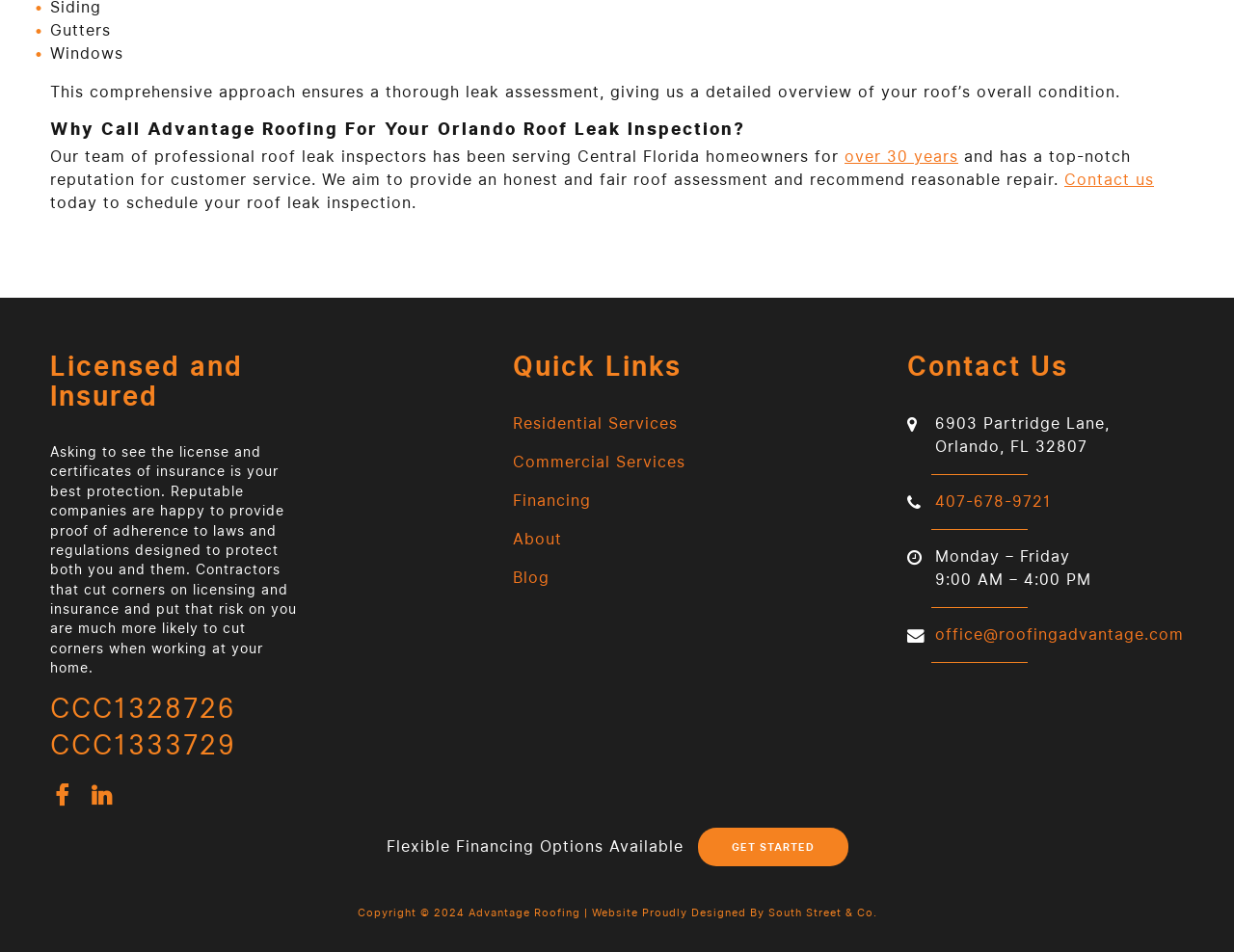Identify the bounding box coordinates of the section to be clicked to complete the task described by the following instruction: "Click on the 'TSA Agents Want to Search Luggage for Bitcoin' link". The coordinates should be four float numbers between 0 and 1, formatted as [left, top, right, bottom].

None